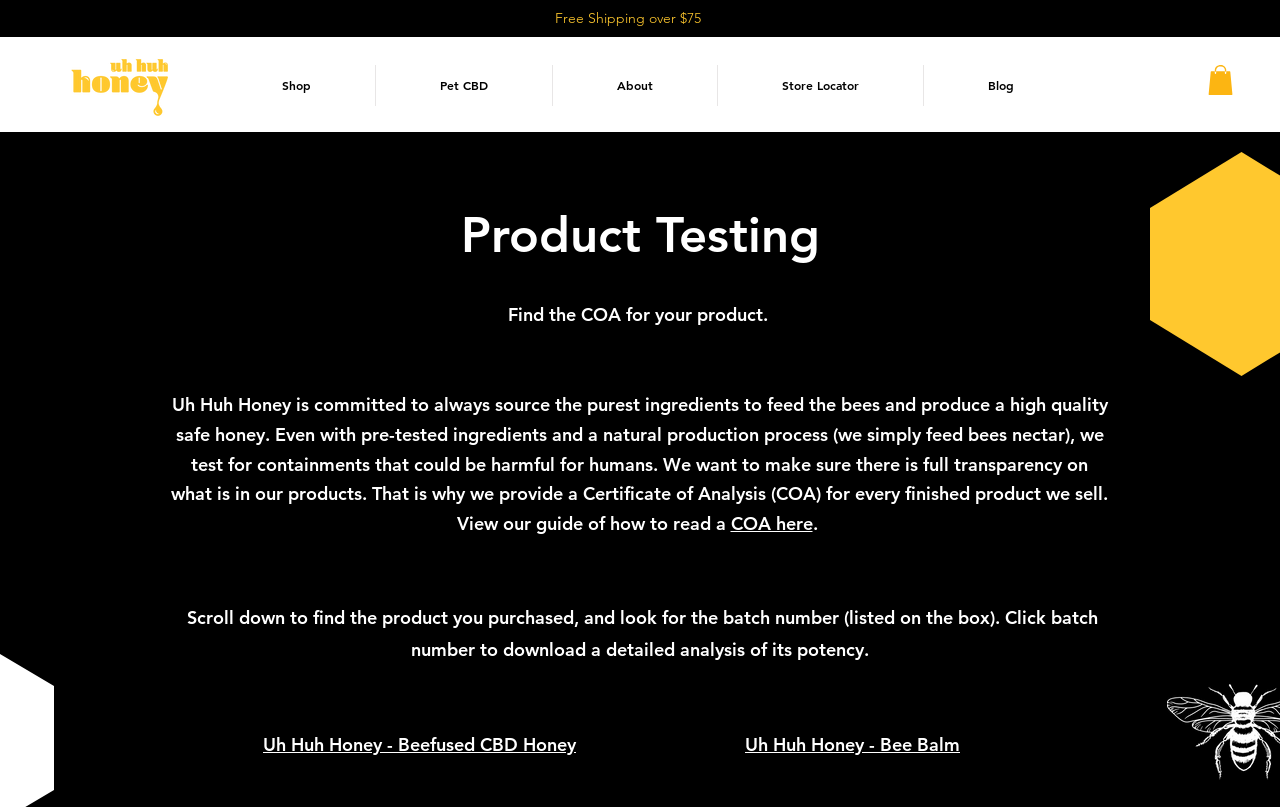Pinpoint the bounding box coordinates of the element you need to click to execute the following instruction: "Click the 'Uh Huh Honey - Beefused CBD Honey' link". The bounding box should be represented by four float numbers between 0 and 1, in the format [left, top, right, bottom].

[0.205, 0.908, 0.45, 0.937]